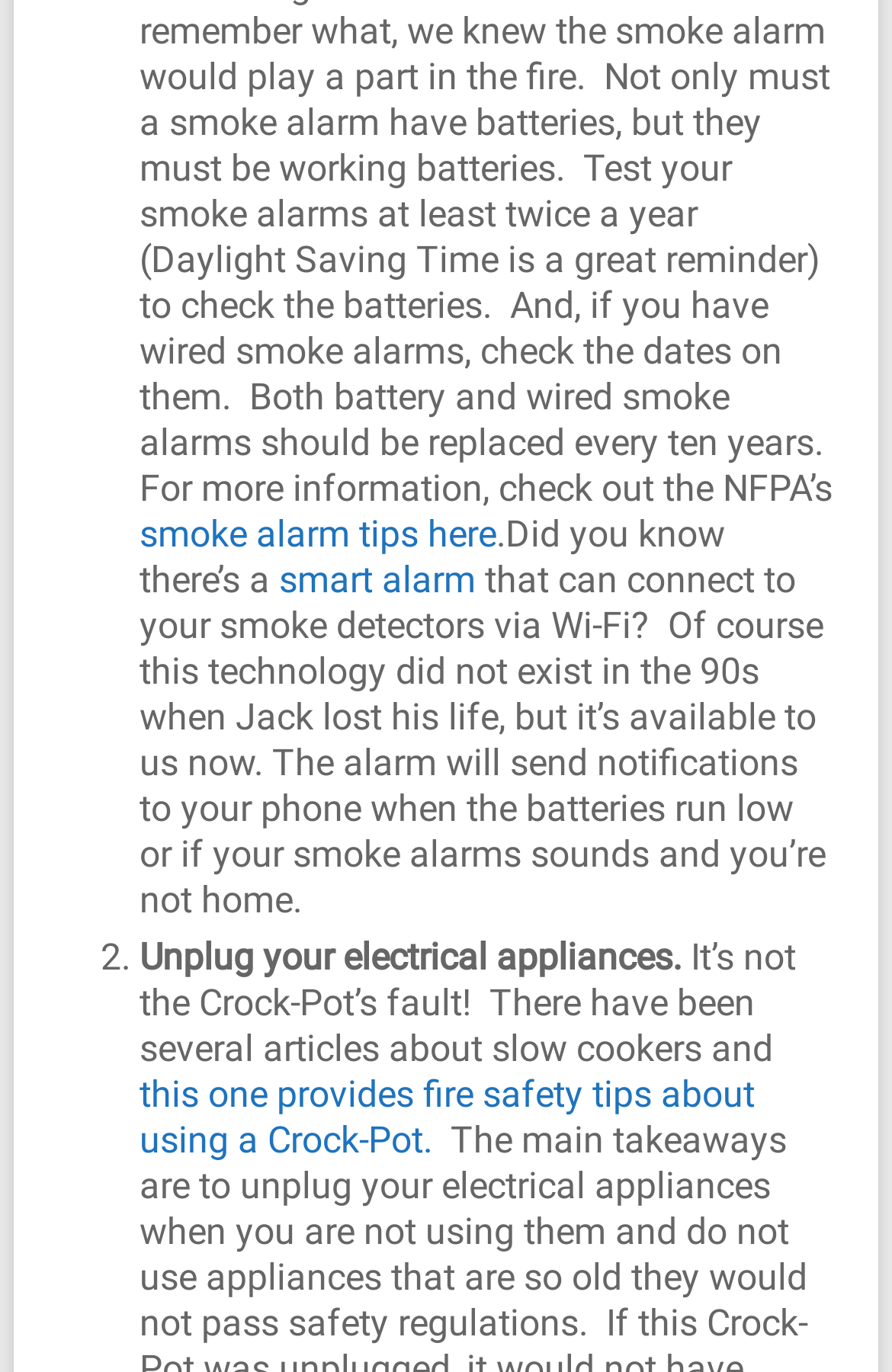Bounding box coordinates are specified in the format (top-left x, top-left y, bottom-right x, bottom-right y). All values are floating point numbers bounded between 0 and 1. Please provide the bounding box coordinate of the region this sentence describes: smoke alarm tips here

[0.156, 0.373, 0.556, 0.405]